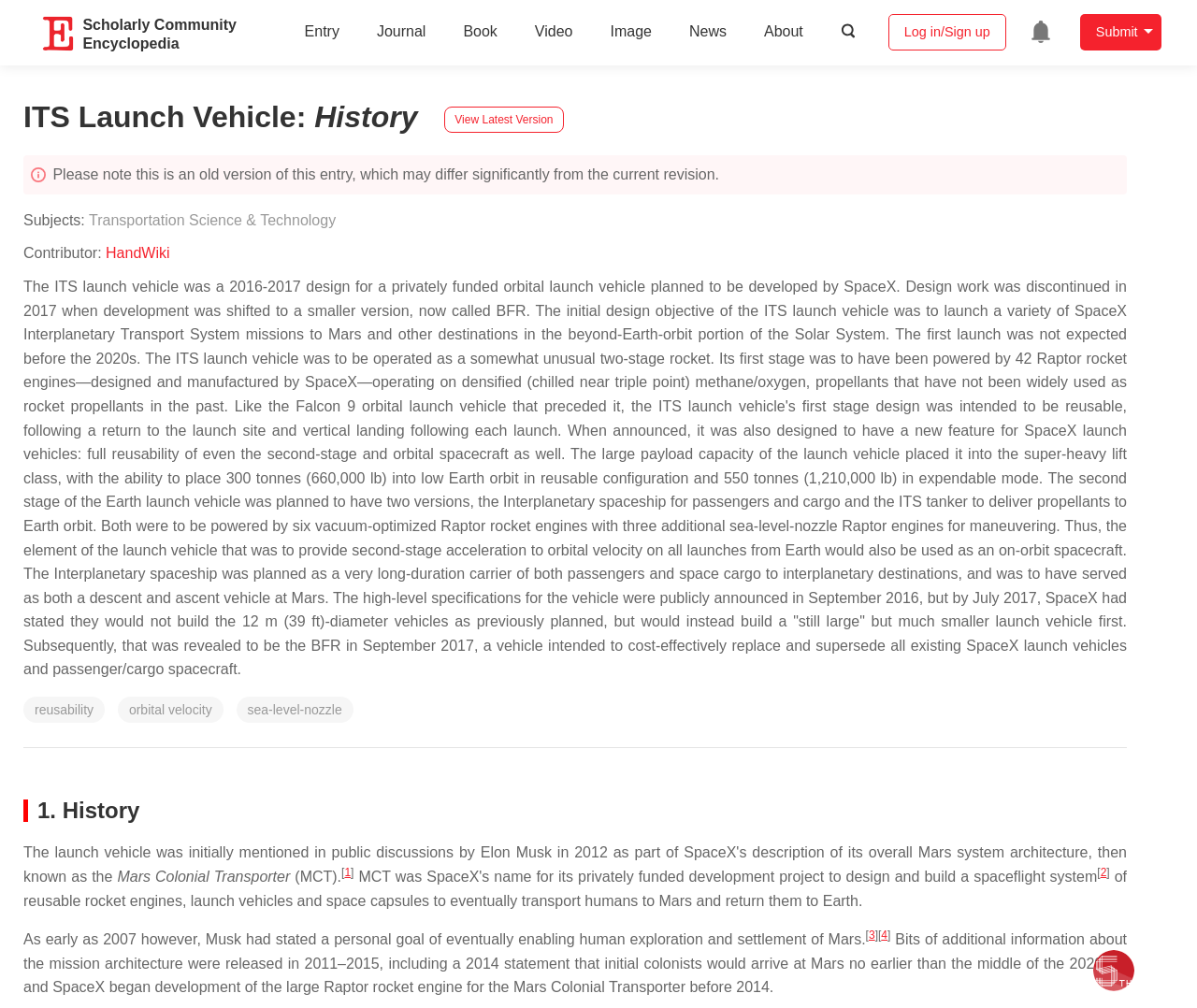Give a one-word or phrase response to the following question: What is the name of the launch vehicle described on this webpage?

ITS Launch Vehicle